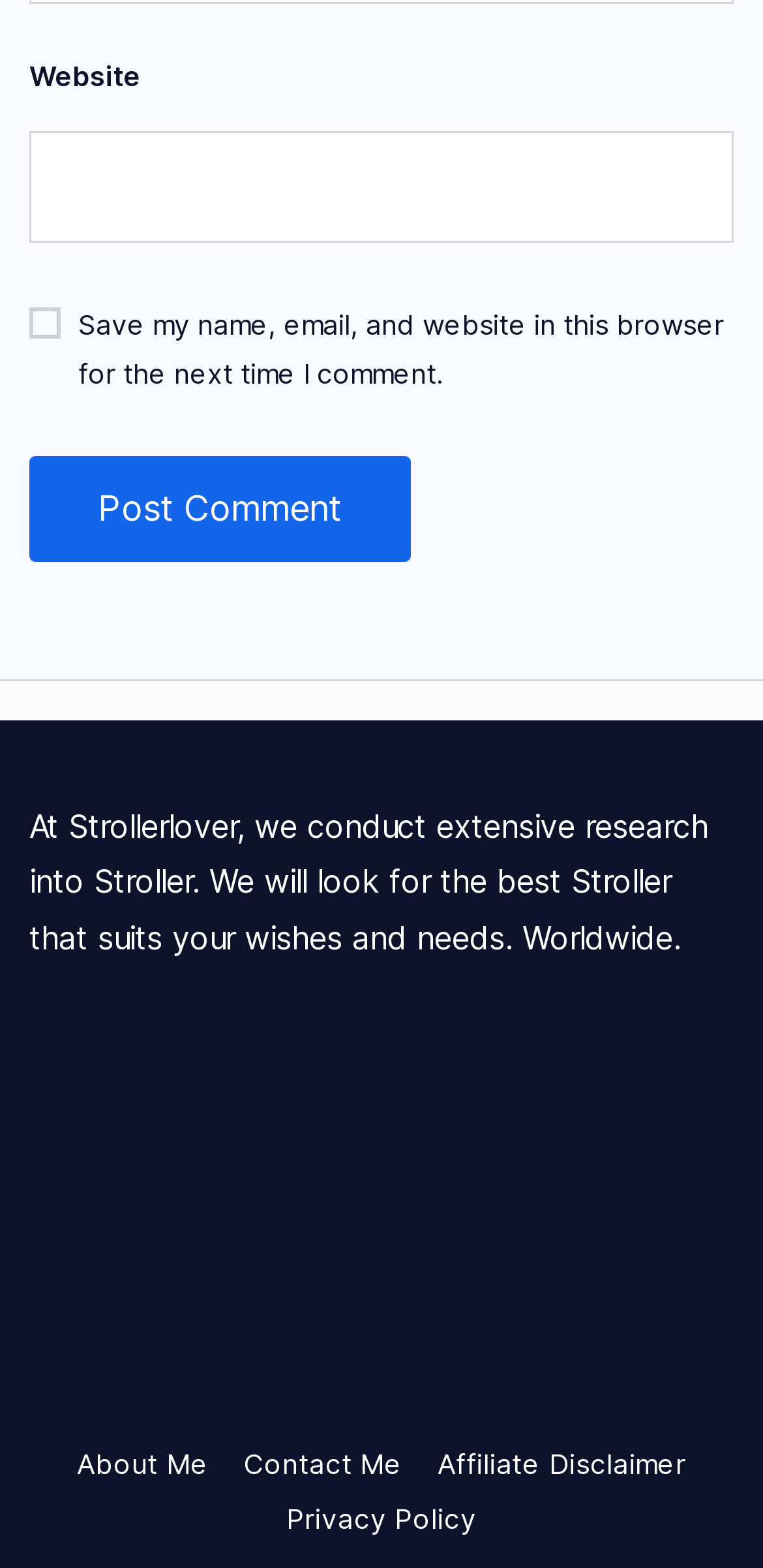Determine the bounding box coordinates of the UI element that matches the following description: "name="submit" value="Post Comment"". The coordinates should be four float numbers between 0 and 1 in the format [left, top, right, bottom].

[0.038, 0.291, 0.538, 0.358]